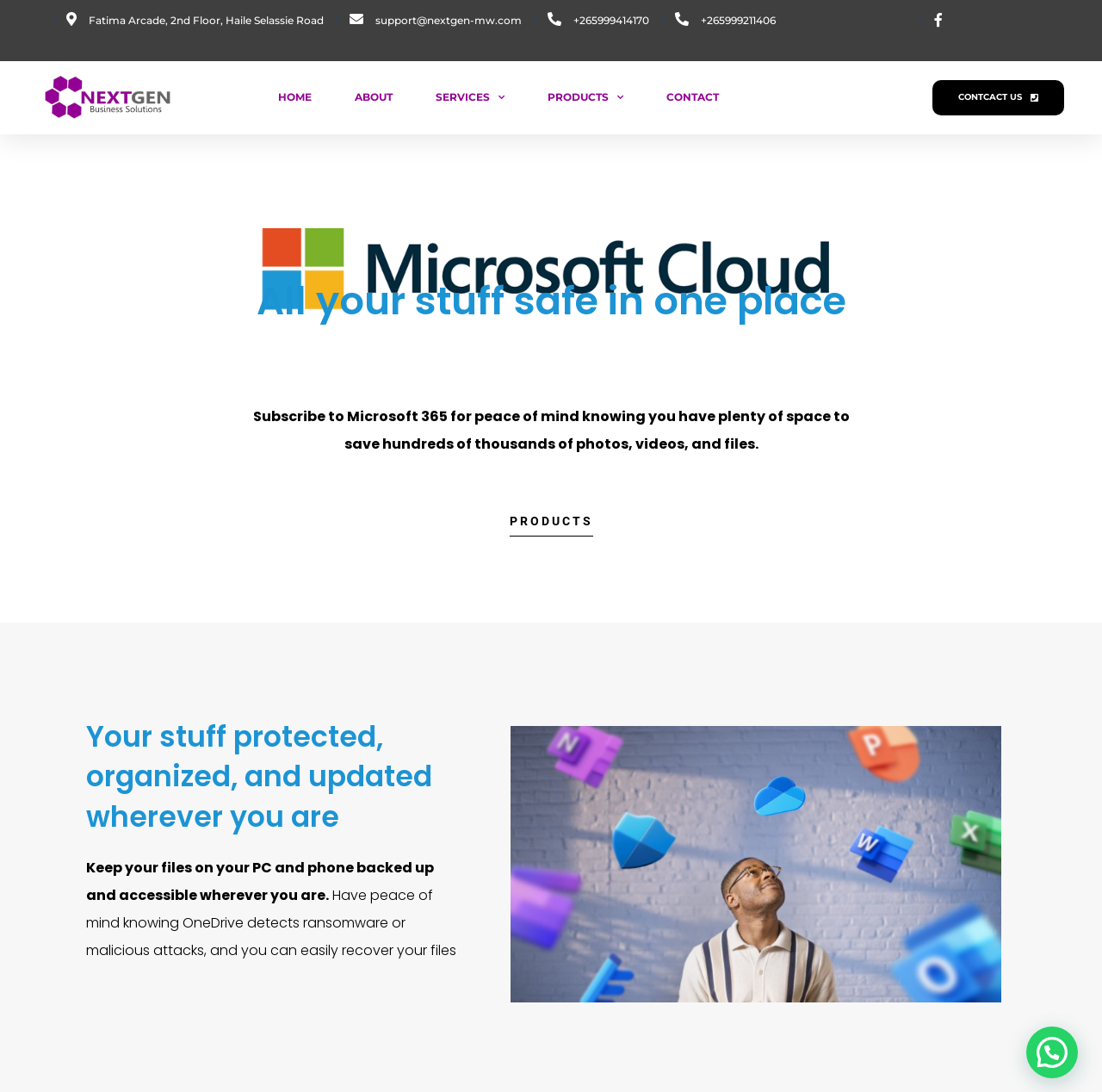How many phone numbers are listed?
Answer the question in as much detail as possible.

I counted the number of static text elements that contain phone numbers, which are '+265999414170' and '+265999211406', located at coordinates [0.52, 0.013, 0.589, 0.024] and [0.636, 0.013, 0.704, 0.024] respectively.